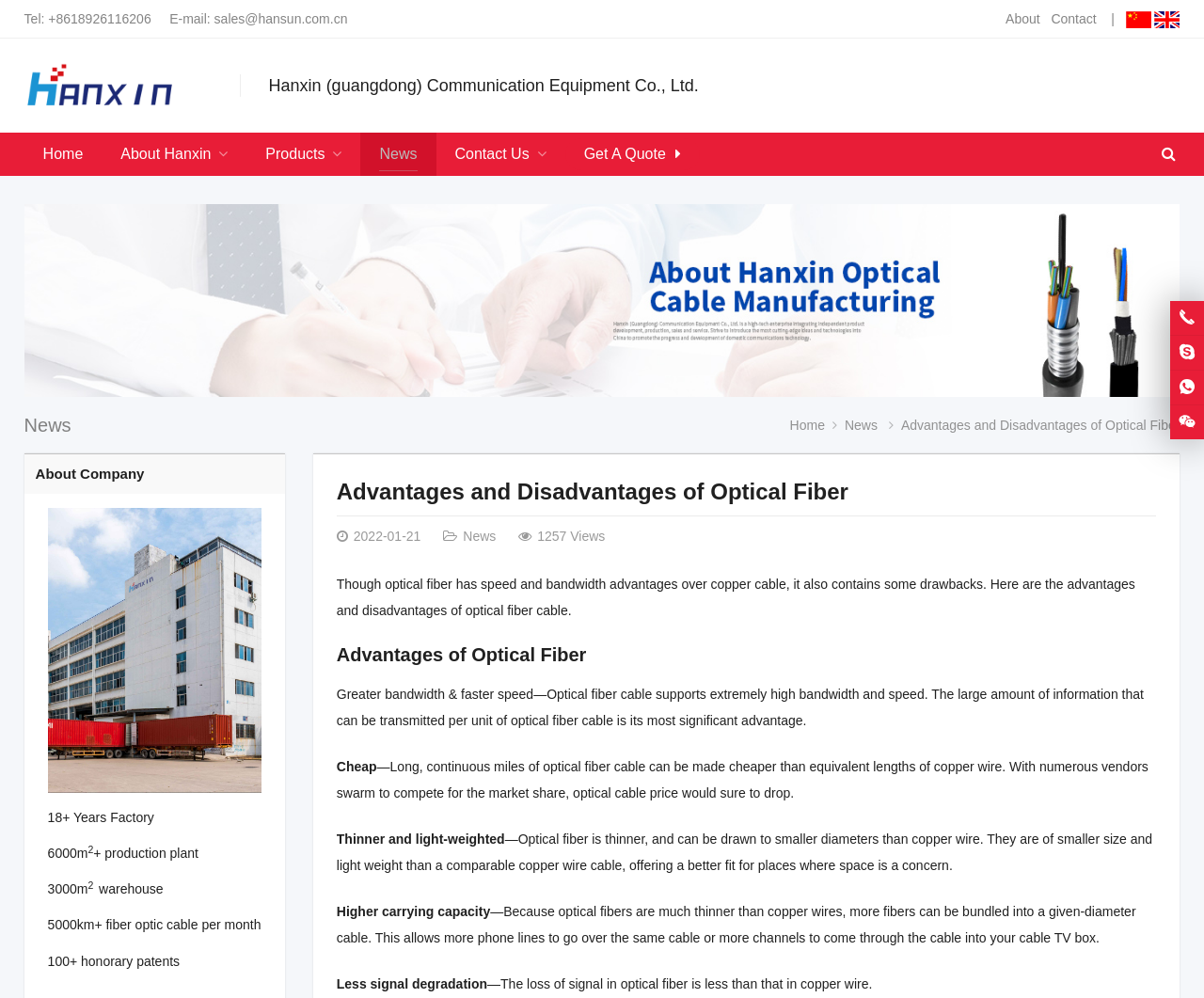Please mark the clickable region by giving the bounding box coordinates needed to complete this instruction: "Click the 'Home' link".

[0.02, 0.133, 0.085, 0.176]